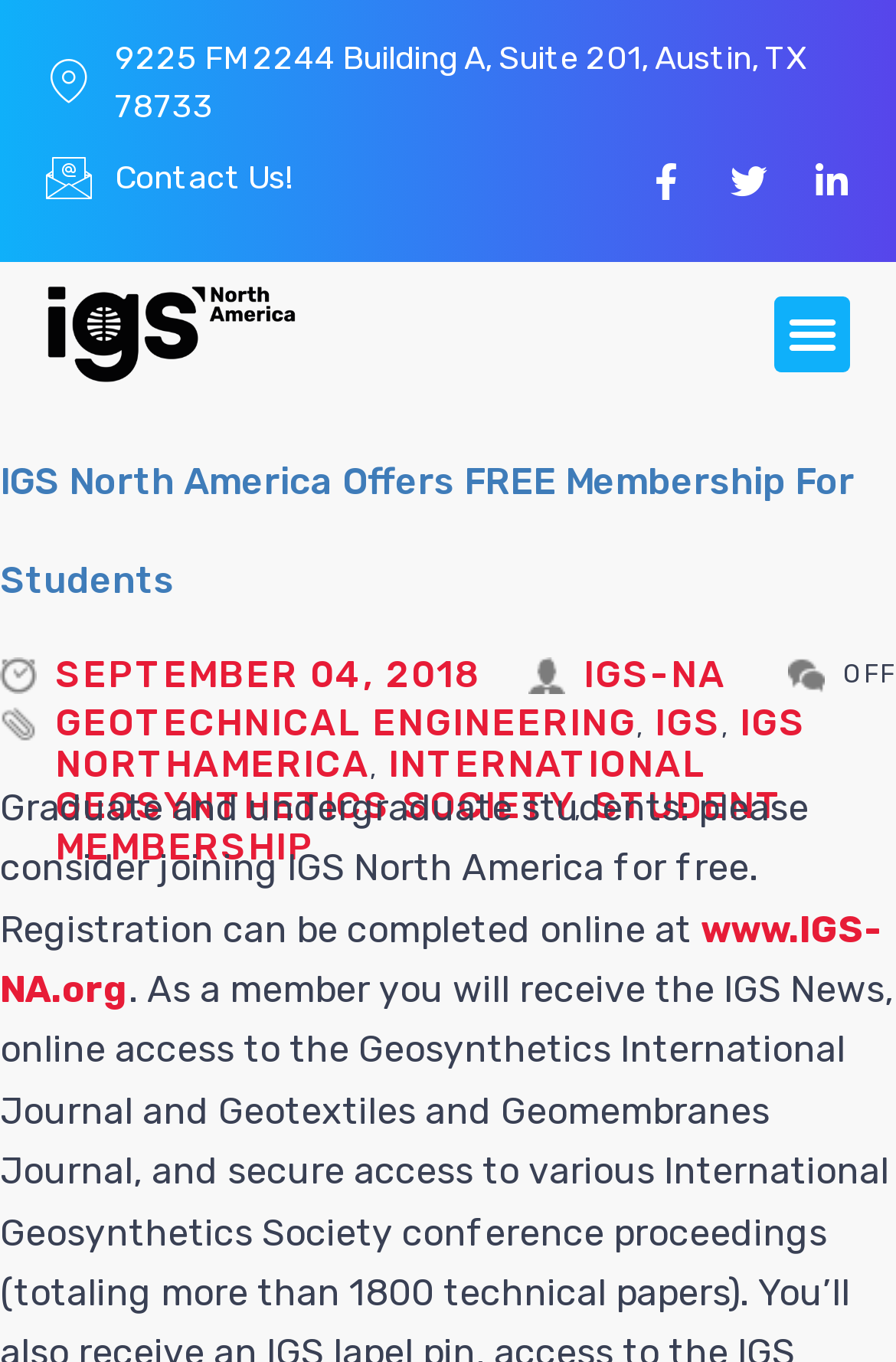Examine the image and give a thorough answer to the following question:
What is the topic of the article?

I found the topic of the article by looking at the link element with the text 'GEOTECHNICAL ENGINEERING' which is located in the middle of the page.